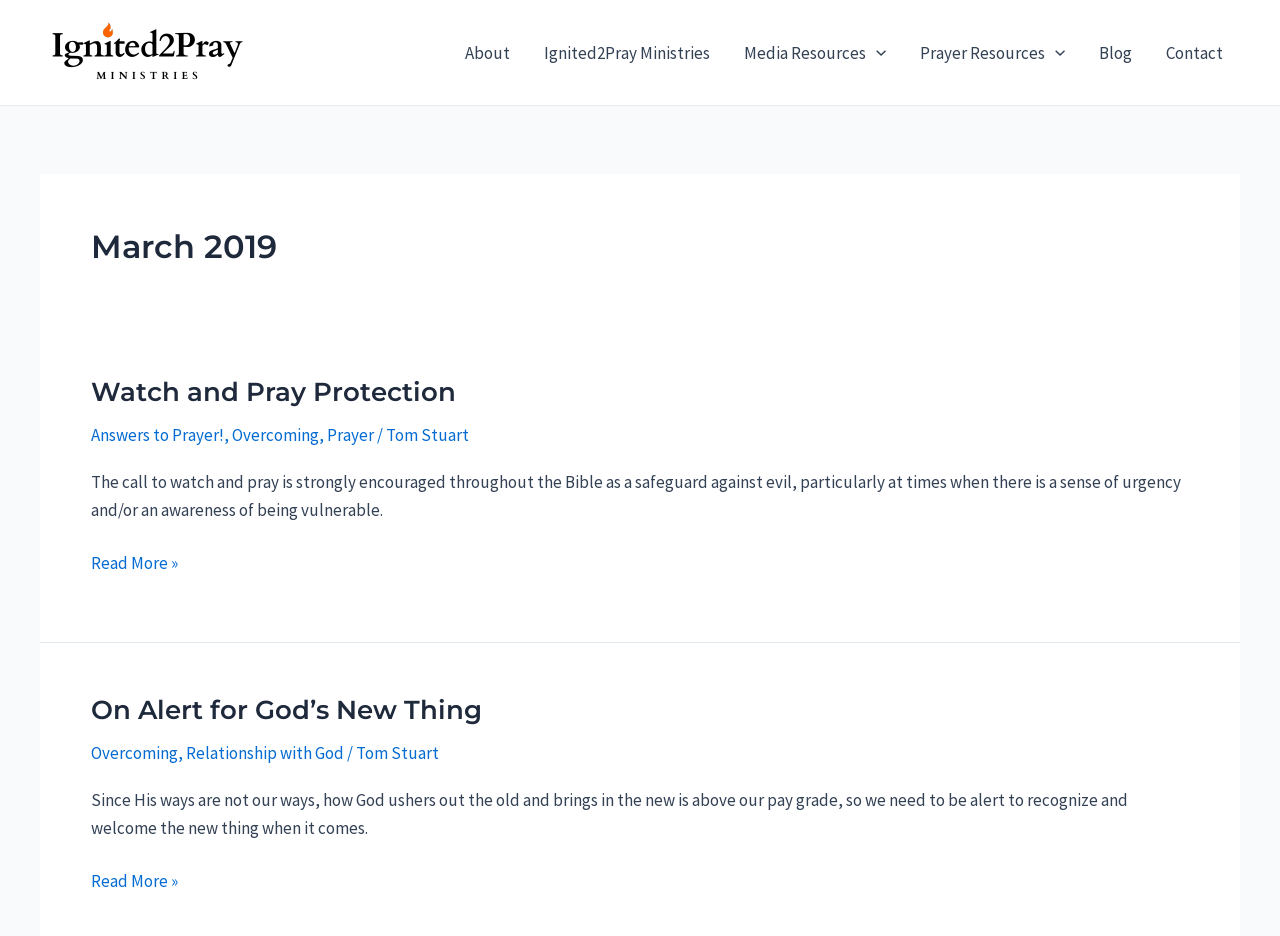Determine the bounding box coordinates of the region I should click to achieve the following instruction: "Click on About link". Ensure the bounding box coordinates are four float numbers between 0 and 1, i.e., [left, top, right, bottom].

[0.35, 0.013, 0.411, 0.099]